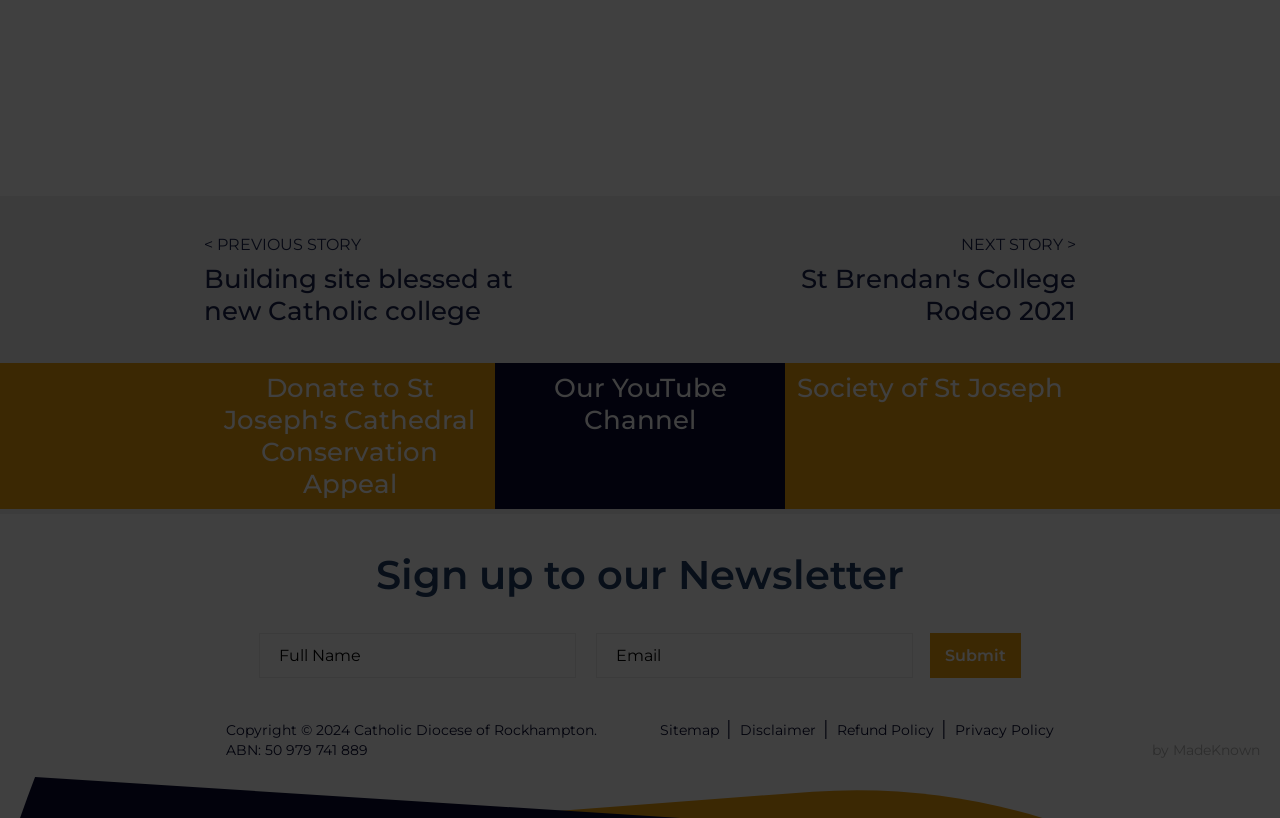Identify the bounding box coordinates of the region that should be clicked to execute the following instruction: "Donate to the St Joseph's Cathedral Conservation Appeal".

[0.16, 0.444, 0.387, 0.622]